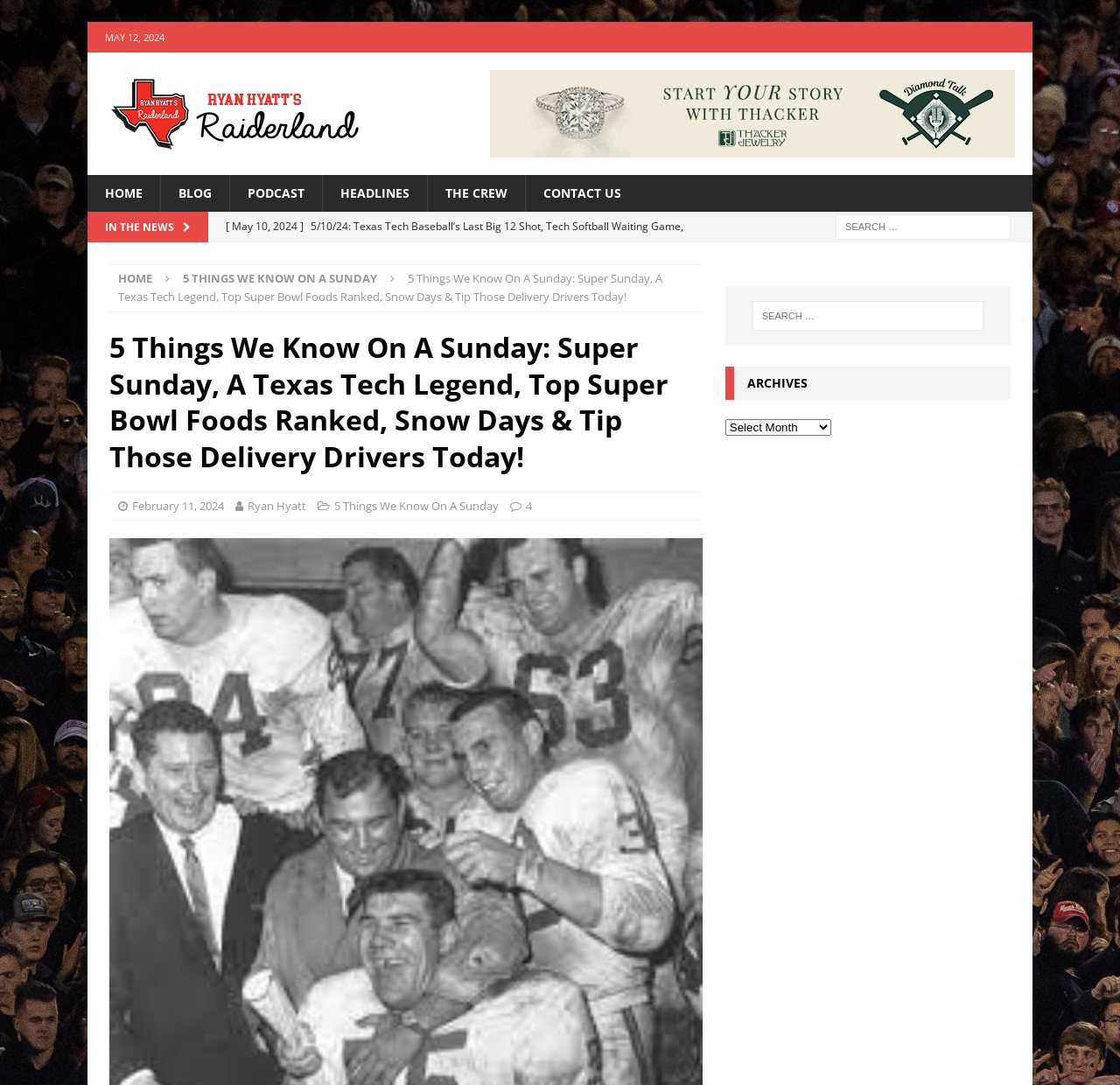Please find the bounding box coordinates of the element that must be clicked to perform the given instruction: "Search for something". The coordinates should be four float numbers from 0 to 1, i.e., [left, top, right, bottom].

[0.746, 0.198, 0.902, 0.221]